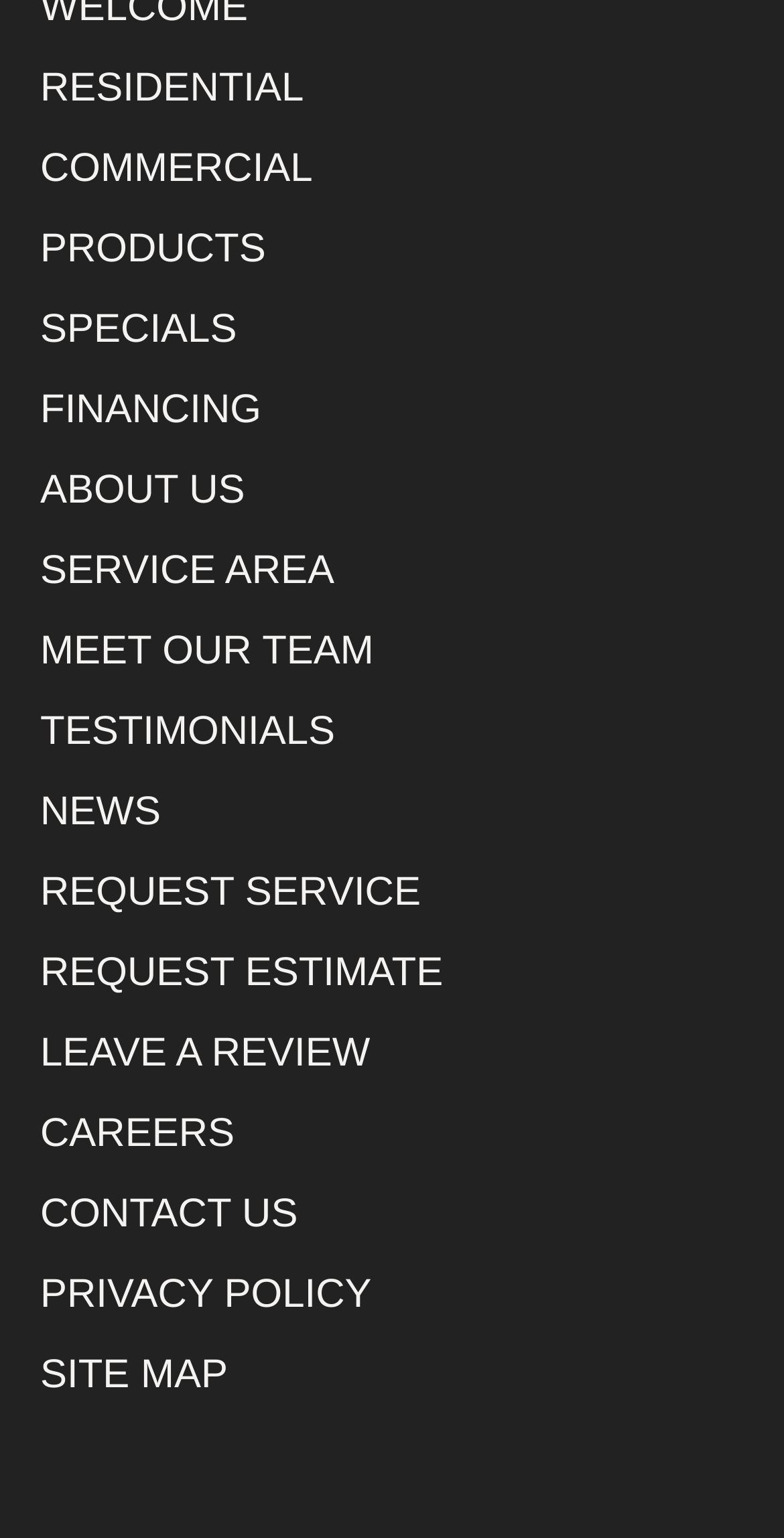Identify the bounding box coordinates of the region that needs to be clicked to carry out this instruction: "Read TESTIMONIALS". Provide these coordinates as four float numbers ranging from 0 to 1, i.e., [left, top, right, bottom].

[0.051, 0.462, 0.427, 0.49]